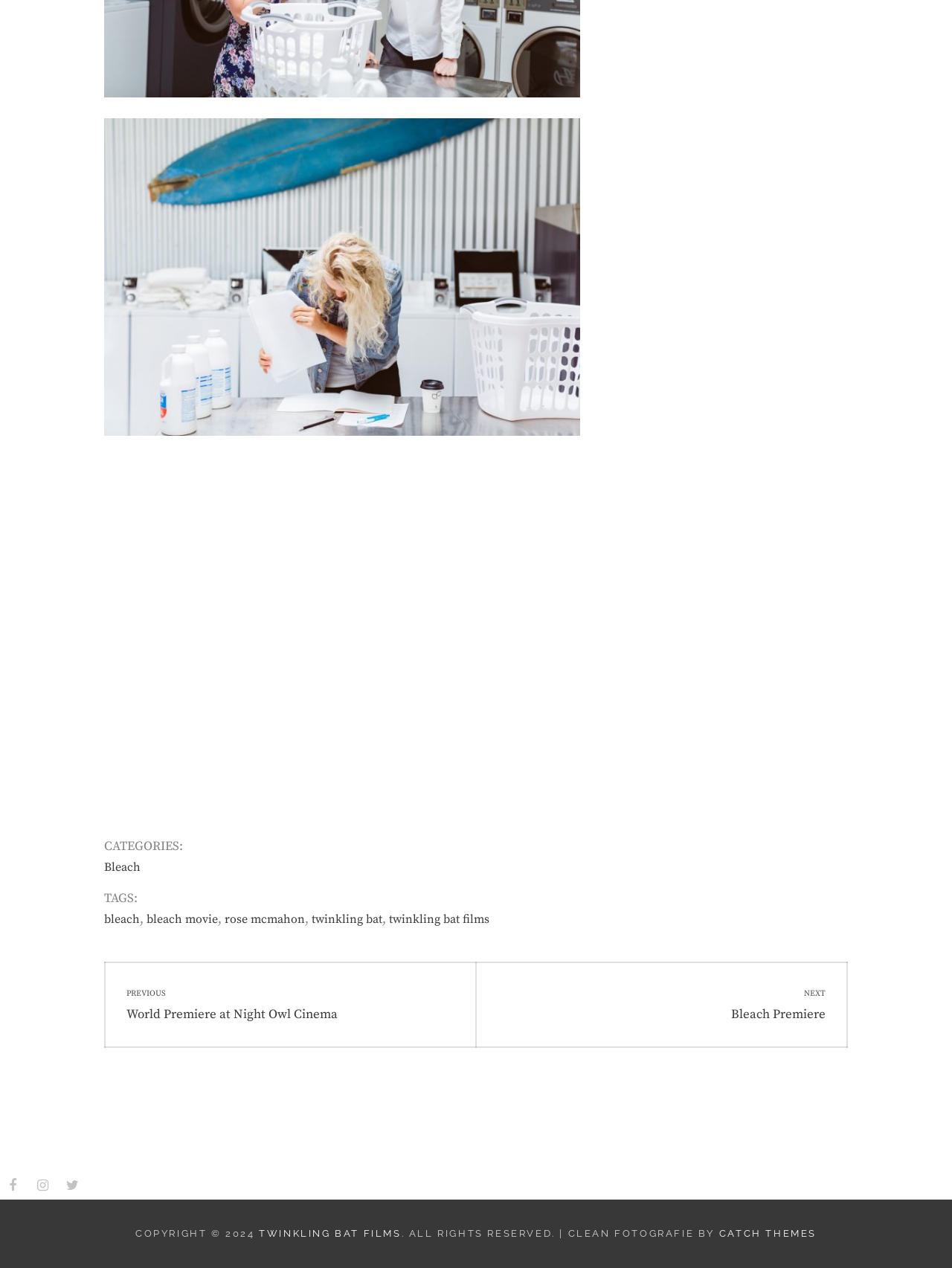Please identify the bounding box coordinates of the element that needs to be clicked to execute the following command: "Check the copyright information". Provide the bounding box using four float numbers between 0 and 1, formatted as [left, top, right, bottom].

[0.142, 0.968, 0.272, 0.977]